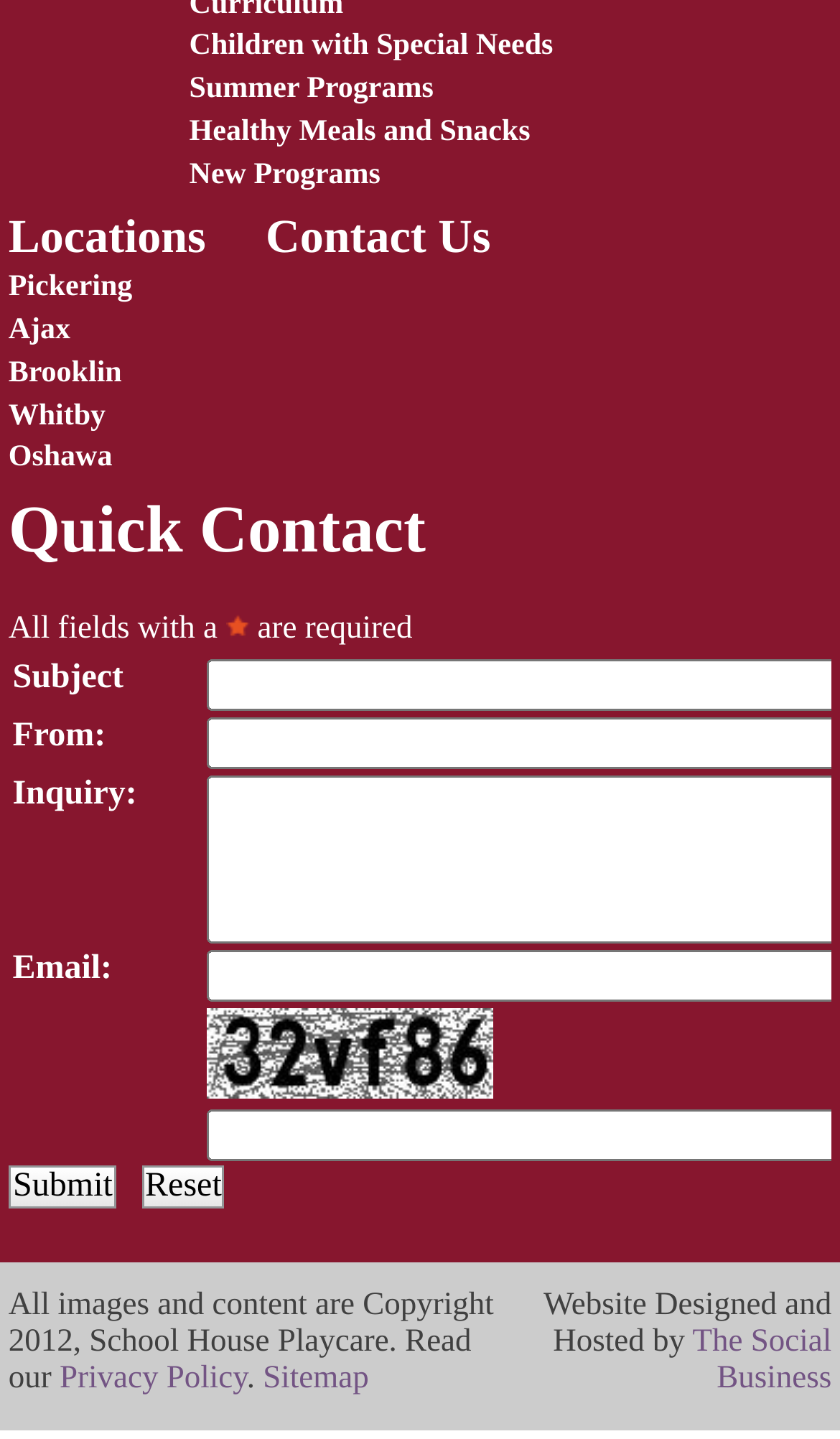How many buttons are in the 'Quick Contact' section?
Refer to the image and provide a detailed answer to the question.

I found two buttons in the 'Quick Contact' section, labeled 'Submit' and 'Reset', which are likely used to submit or reset the contact form.